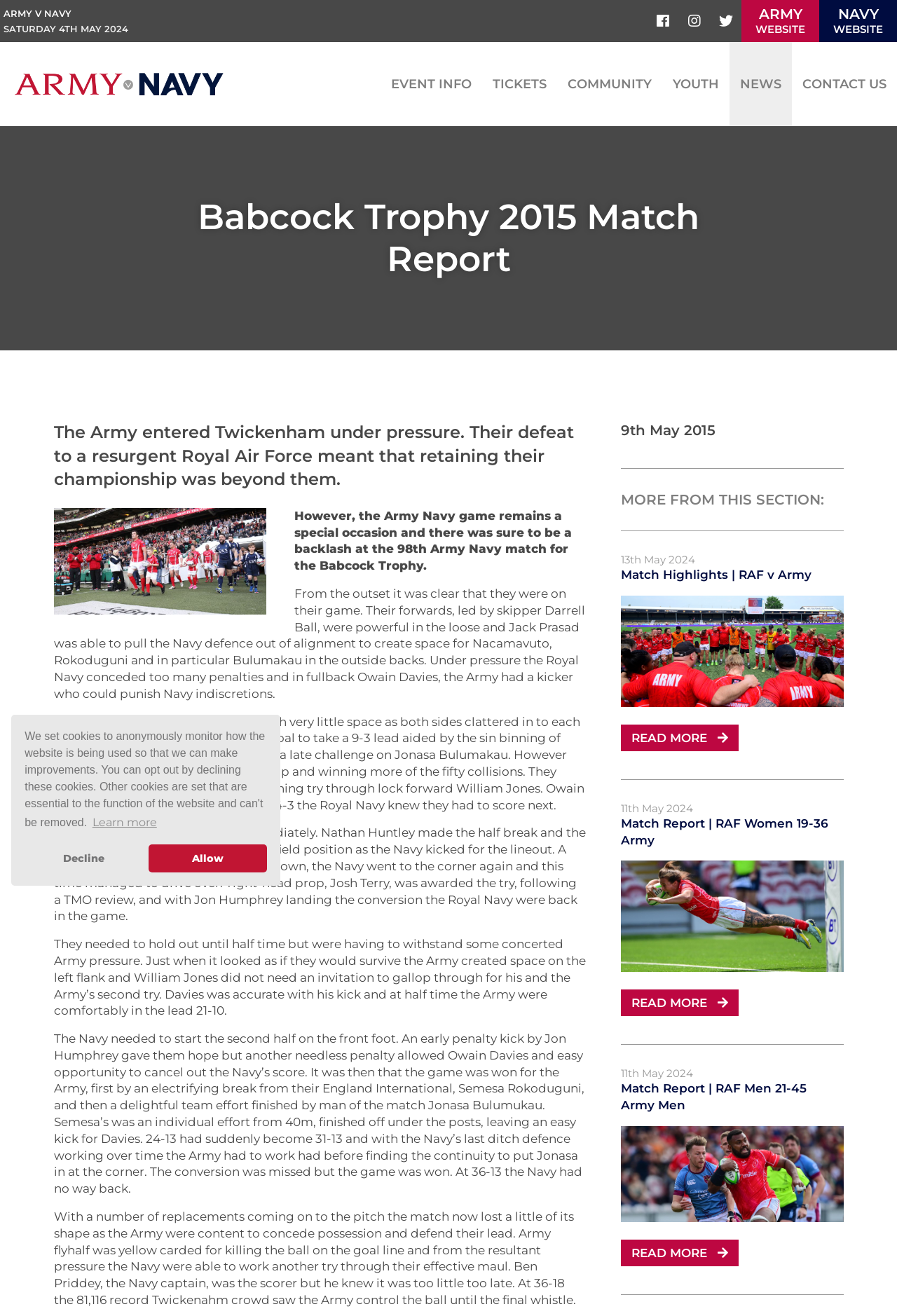Locate the bounding box coordinates of the clickable region necessary to complete the following instruction: "Check the 'NEWS' section". Provide the coordinates in the format of four float numbers between 0 and 1, i.e., [left, top, right, bottom].

[0.813, 0.032, 0.883, 0.096]